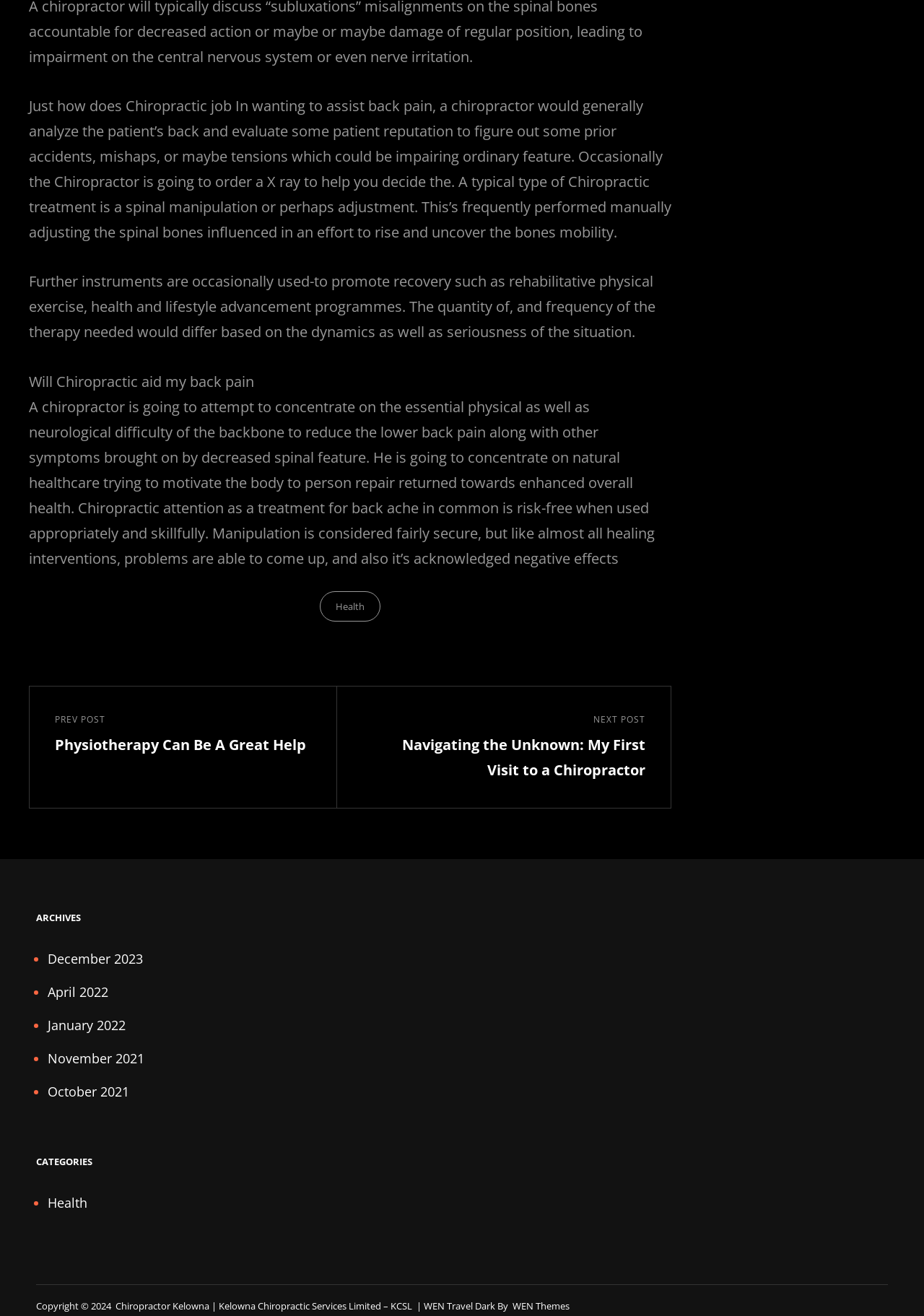Identify the bounding box coordinates for the region of the element that should be clicked to carry out the instruction: "Click on the 'Chiropractor Kelowna | Kelowna Chiropractic Services Limited – KCSL' link". The bounding box coordinates should be four float numbers between 0 and 1, i.e., [left, top, right, bottom].

[0.125, 0.988, 0.446, 0.998]